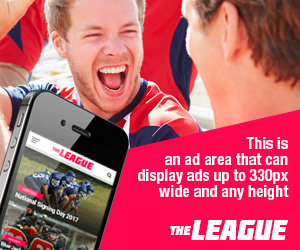Present a detailed portrayal of the image.

The image features two enthusiastic fans, likely celebrating a sporting event, with one man holding up a smartphone, showcasing a mobile website related to sports. The background suggests an atmosphere of excitement, possibly at a game or a public viewing event. Accompanying the image is promotional text highlighting the ad space availability, indicating that it can accommodate advertisements up to 330 pixels wide and of any height. The brand "THE LEAGUE" prominently displayed indicates that this advertisement is targeted towards sports enthusiasts, inviting engagement with the content. Overall, the image captures the vibrant spirit of sports fandom and the potential for advertising in that space.